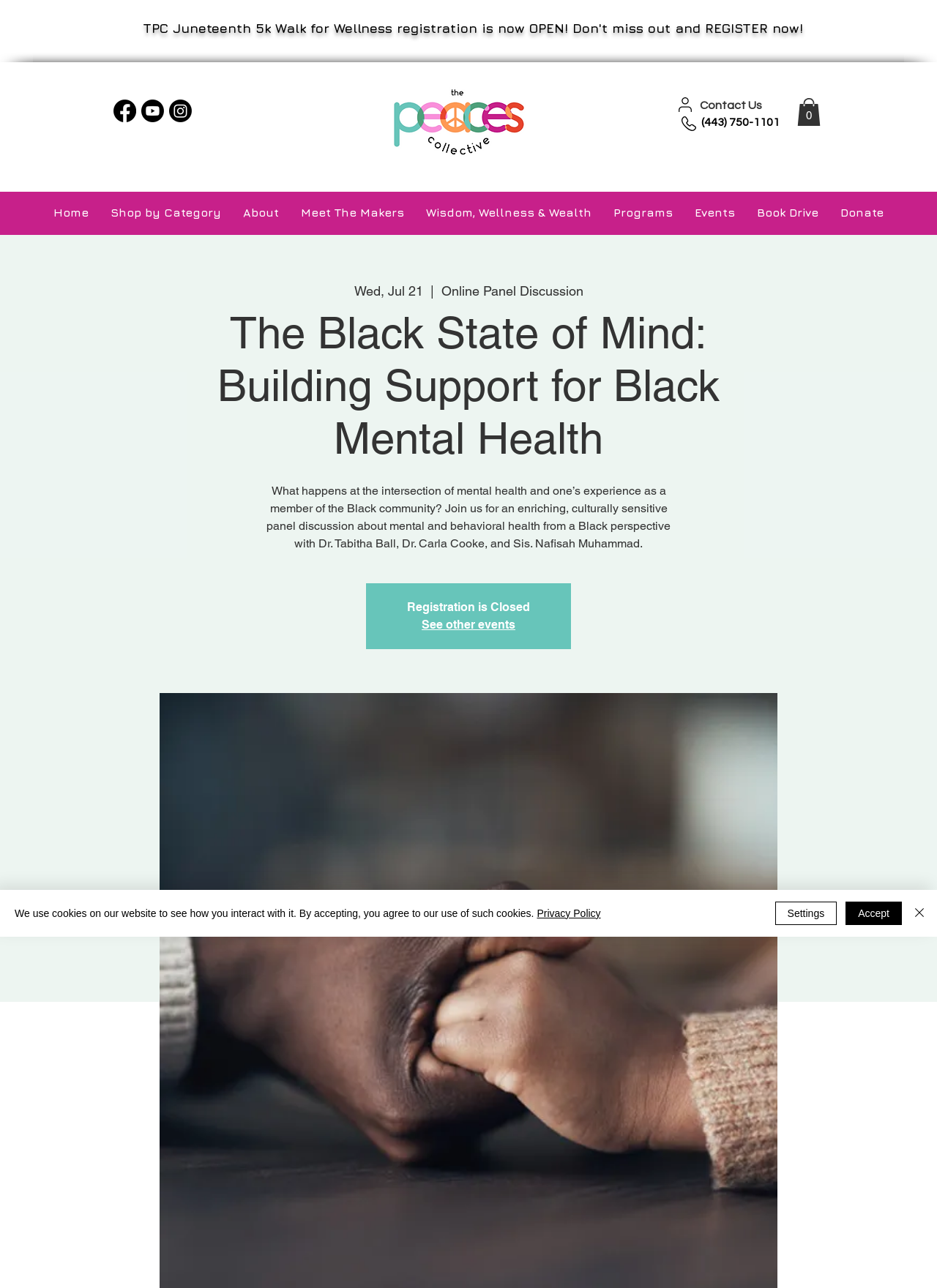Please find the bounding box coordinates of the element that must be clicked to perform the given instruction: "Click on the link to Anacortes Washington On-Site Telecom & Data Wiring, Networking Repair, Computer PC Solutions". The coordinates should be four float numbers from 0 to 1, i.e., [left, top, right, bottom].

None